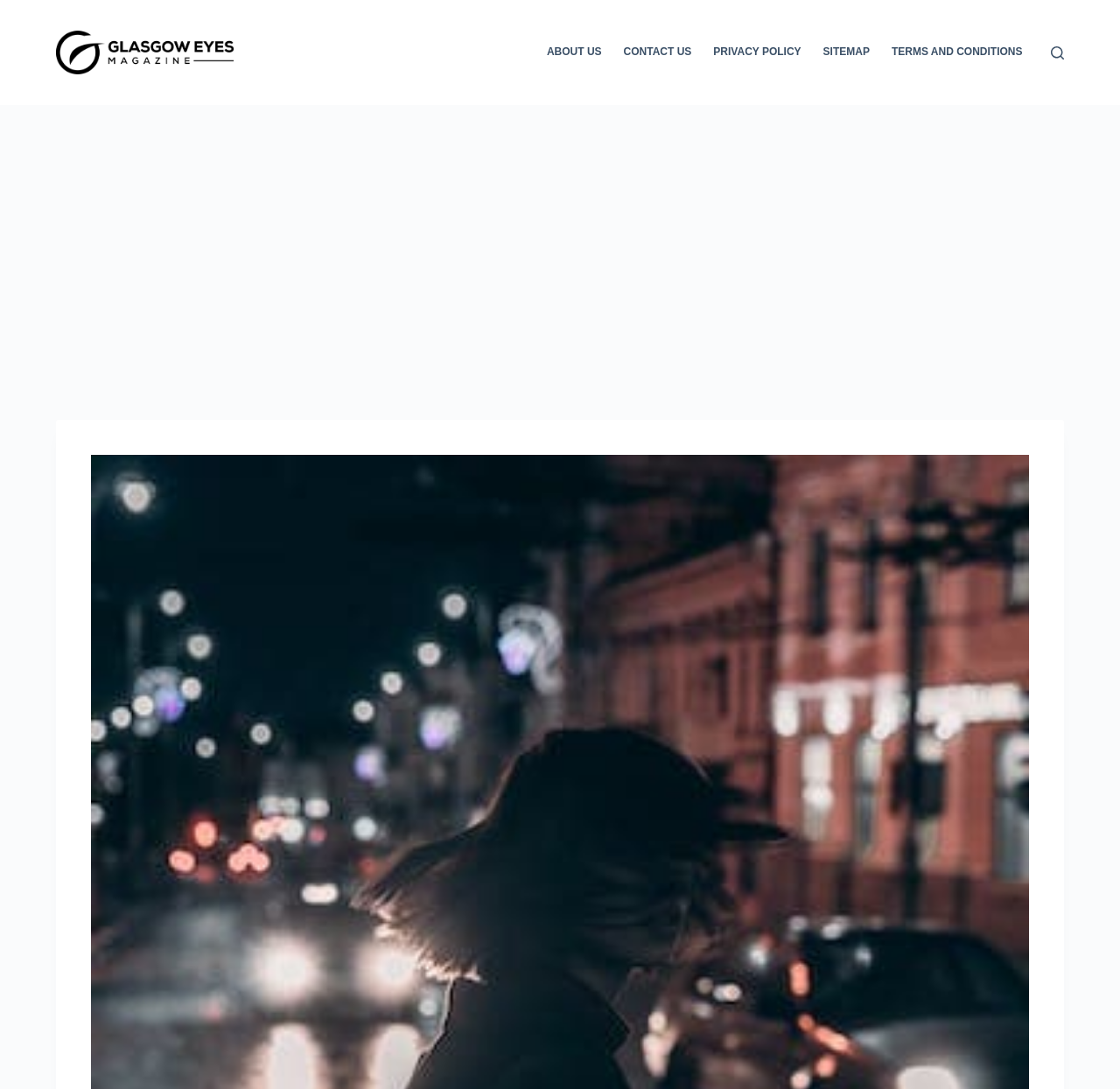What is the purpose of the button at the top-right corner?
Answer the question with a detailed explanation, including all necessary information.

I examined the button at the top-right corner of the webpage and found that it is labeled 'Search', indicating that its purpose is to allow users to search for content on the website.